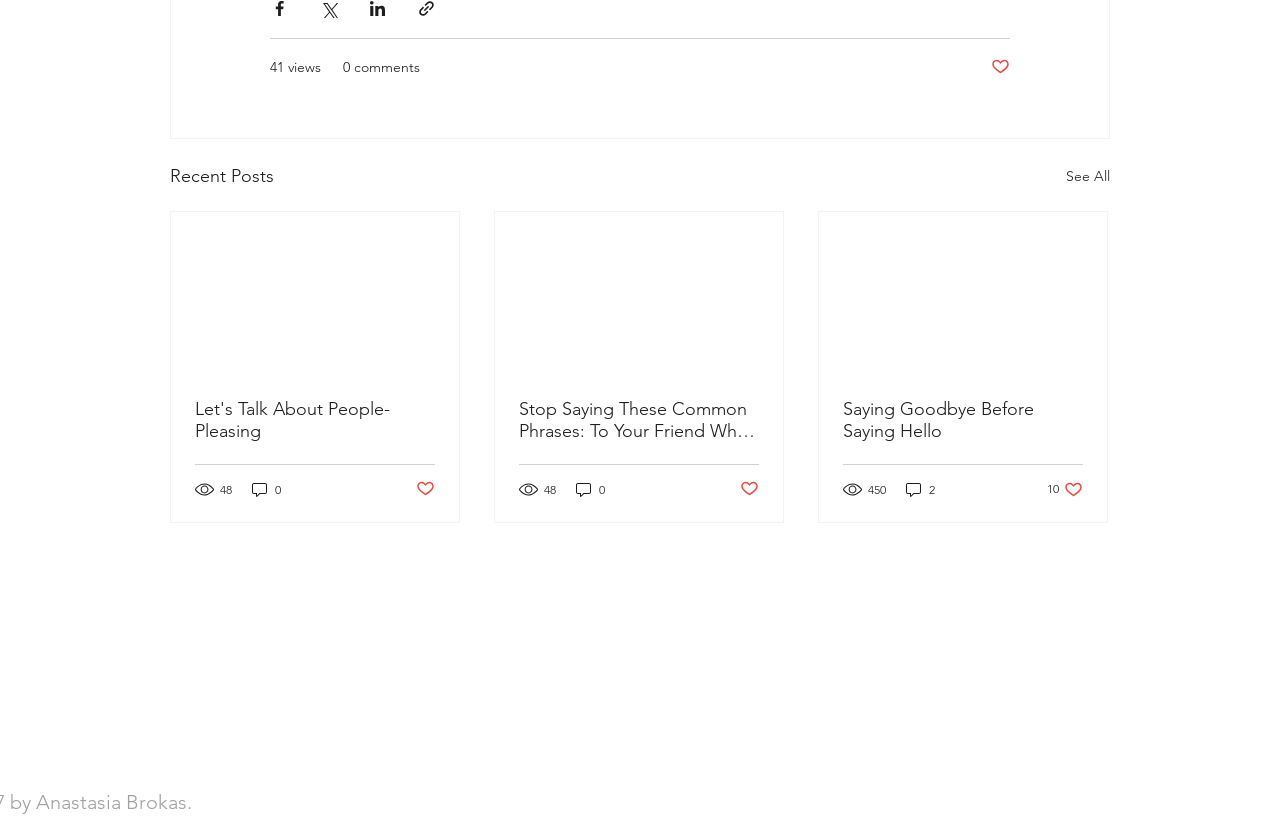Locate the bounding box coordinates of the element I should click to achieve the following instruction: "View Instagram Feed".

[0.277, 0.752, 0.723, 0.924]